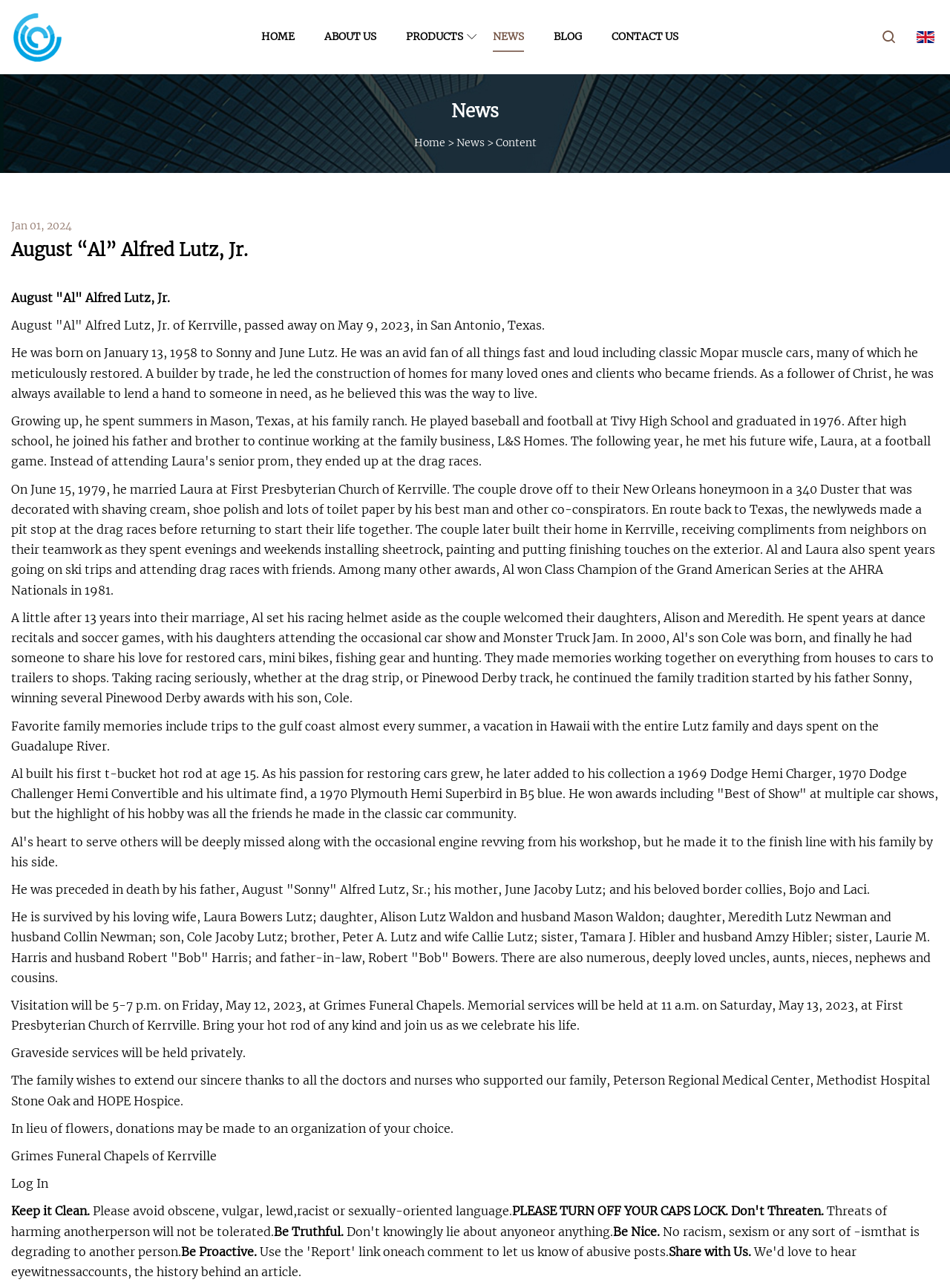Where did Al and Laura get married?
Give a detailed and exhaustive answer to the question.

According to the webpage content, Al and Laura got married at First Presbyterian Church of Kerrville, as mentioned in the text 'On June 15, 1979, he married Laura at First Presbyterian Church of Kerrville.'